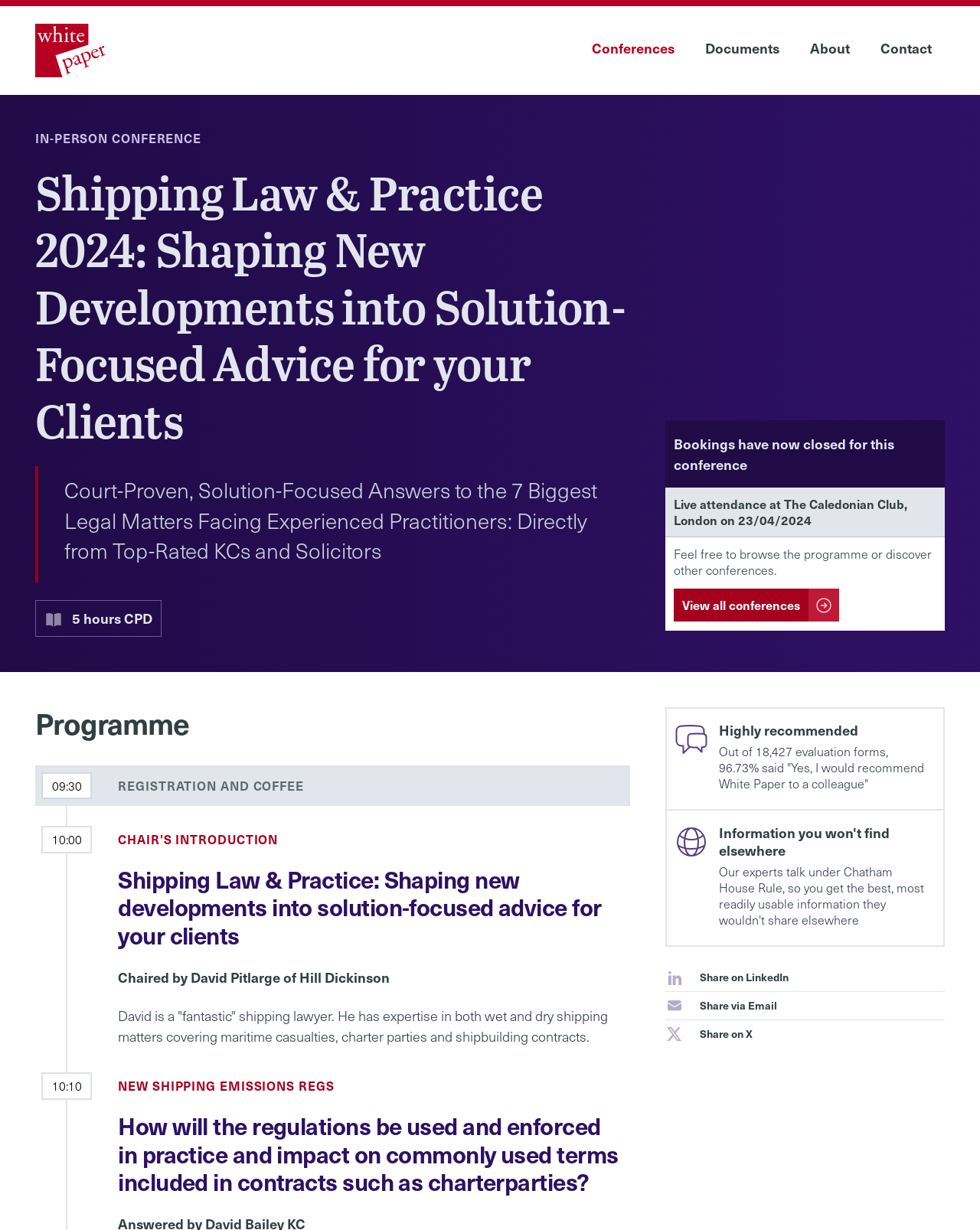Please answer the following query using a single word or phrase: 
What is the conference about?

Shipping Law & Practice